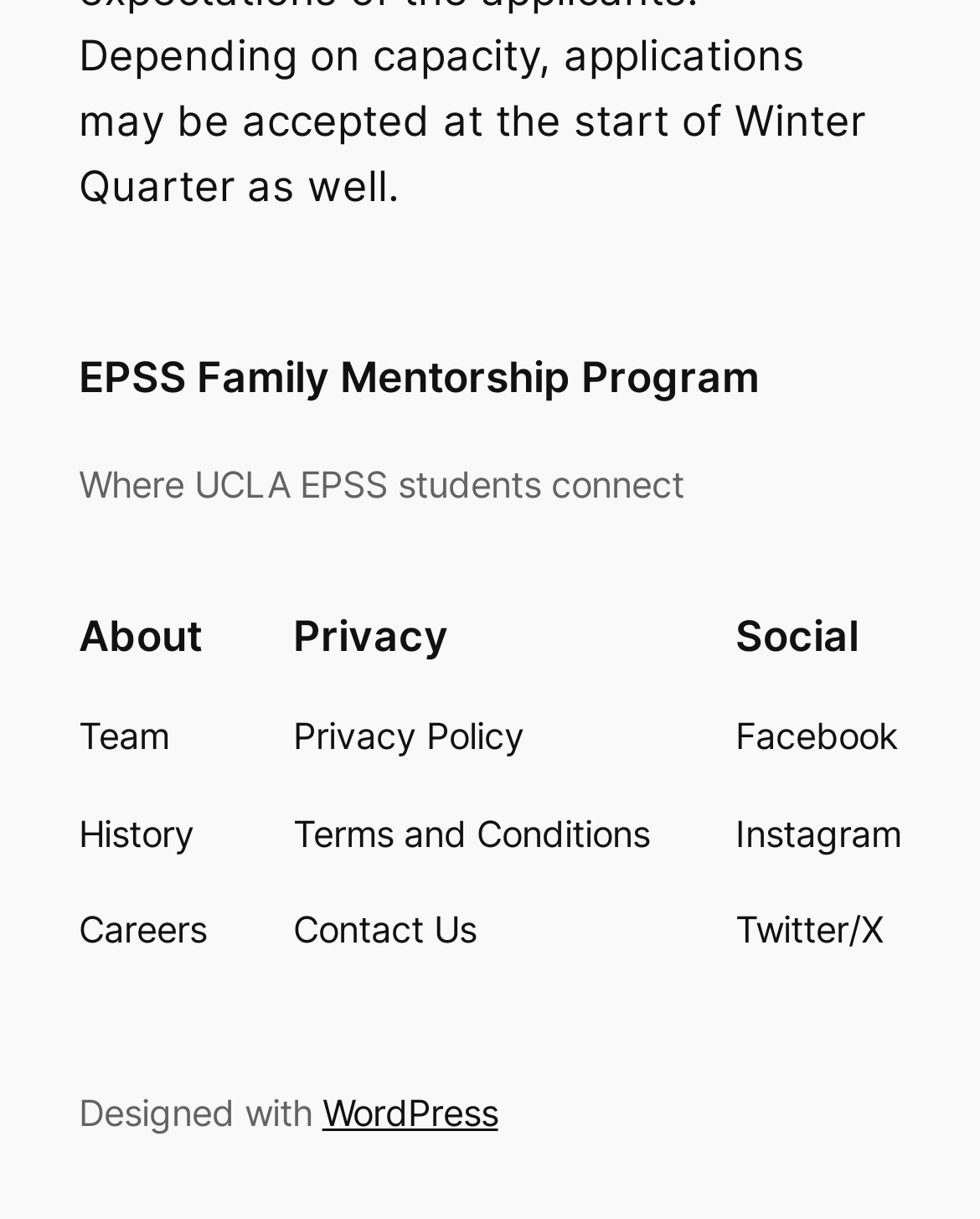Provide the bounding box coordinates of the UI element this sentence describes: "Terms and Conditions".

[0.299, 0.661, 0.663, 0.707]